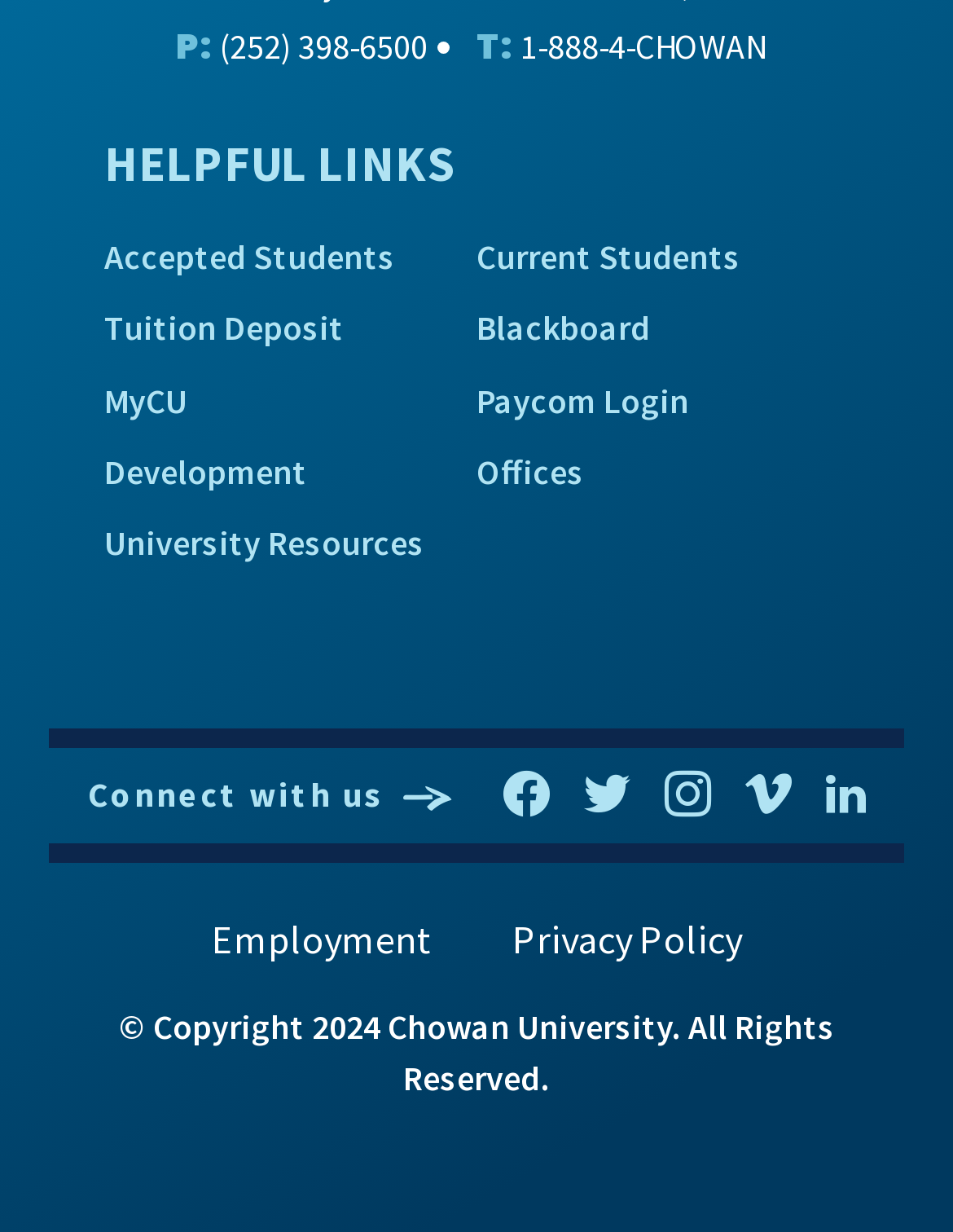Answer this question in one word or a short phrase: What is the phone number to contact?

398-6500